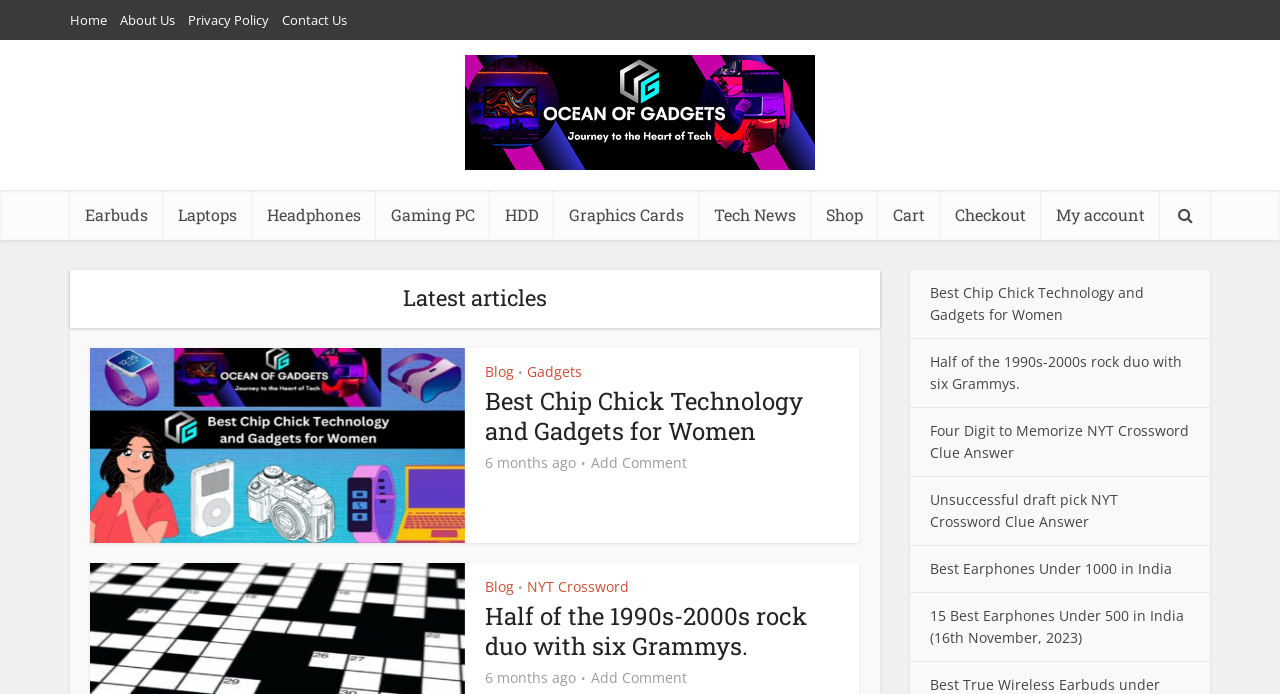Using the webpage screenshot, locate the HTML element that fits the following description and provide its bounding box: "Shop".

[0.634, 0.274, 0.686, 0.346]